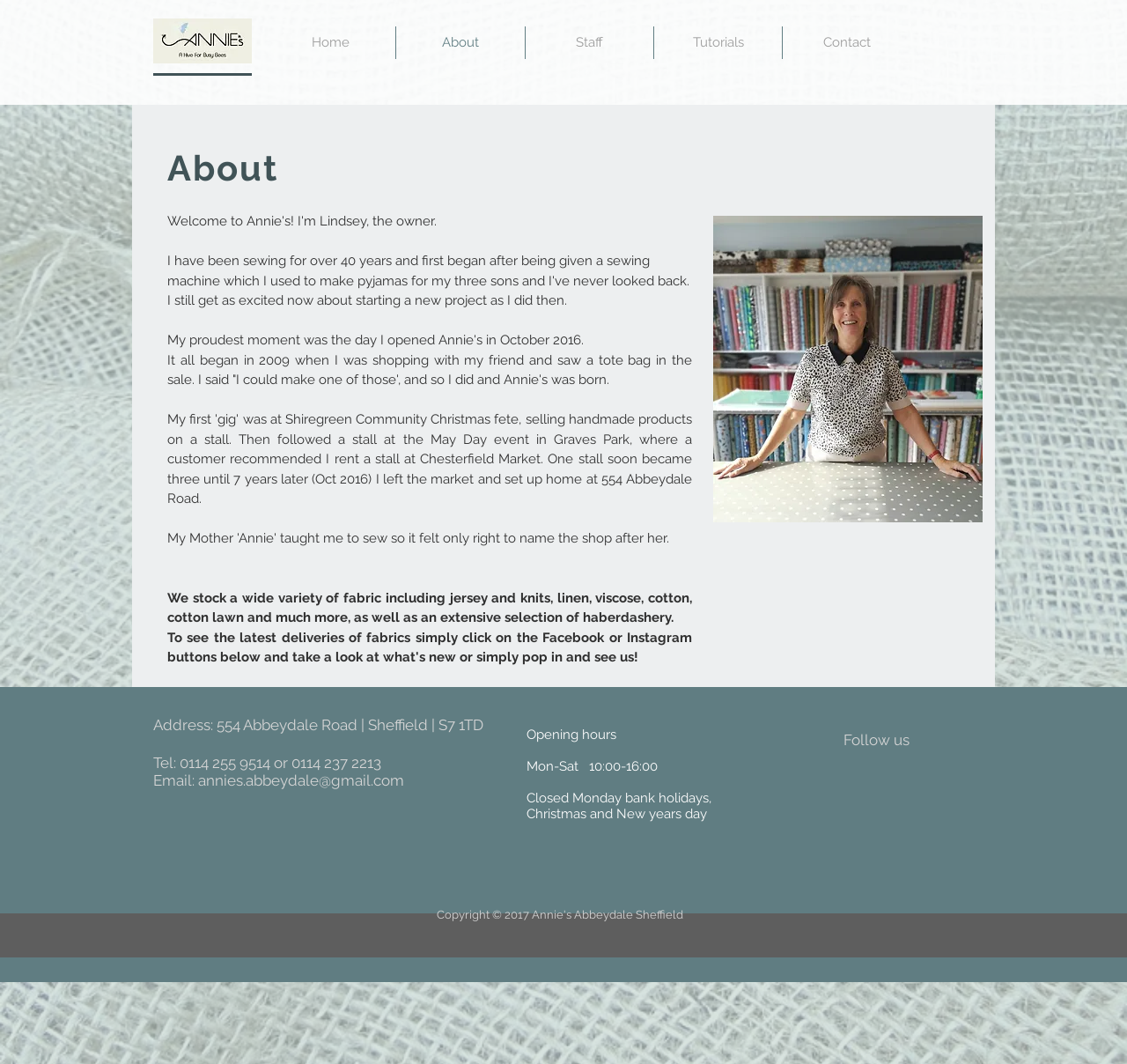How many social media platforms are listed?
Based on the visual, give a brief answer using one word or a short phrase.

3